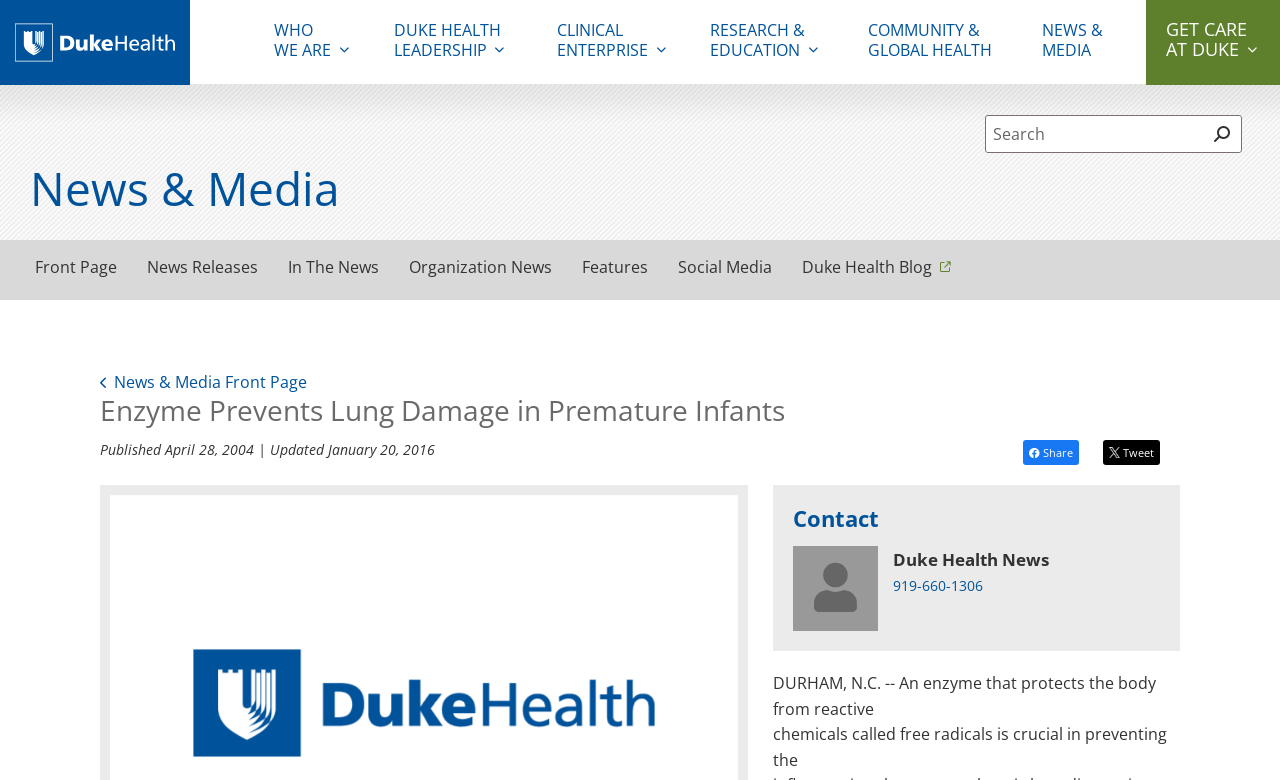Locate the bounding box coordinates of the UI element described by: "919-660-1306". The bounding box coordinates should consist of four float numbers between 0 and 1, i.e., [left, top, right, bottom].

[0.698, 0.735, 0.906, 0.765]